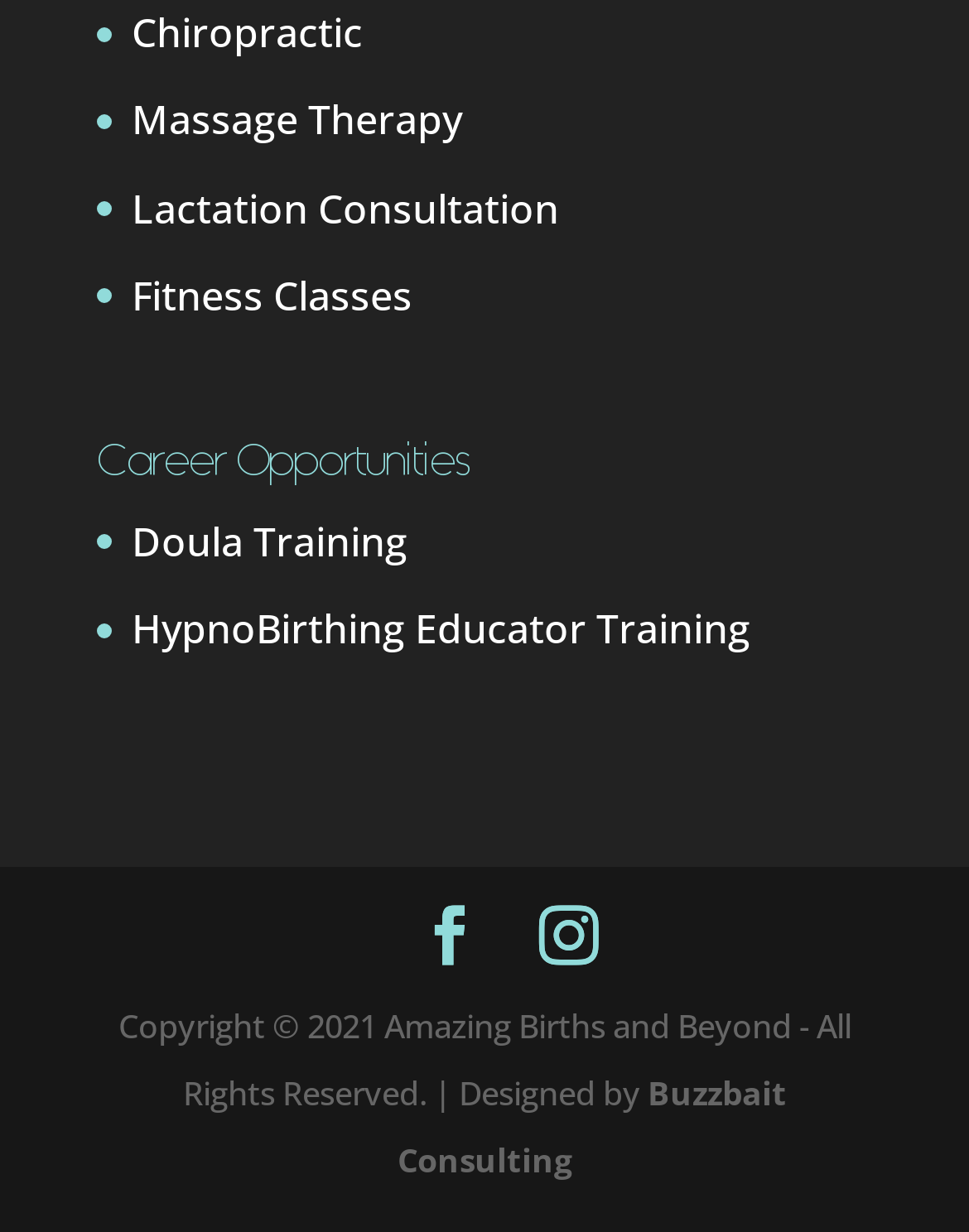Please determine the bounding box coordinates for the element that should be clicked to follow these instructions: "Go to Massage Therapy".

[0.136, 0.075, 0.477, 0.12]